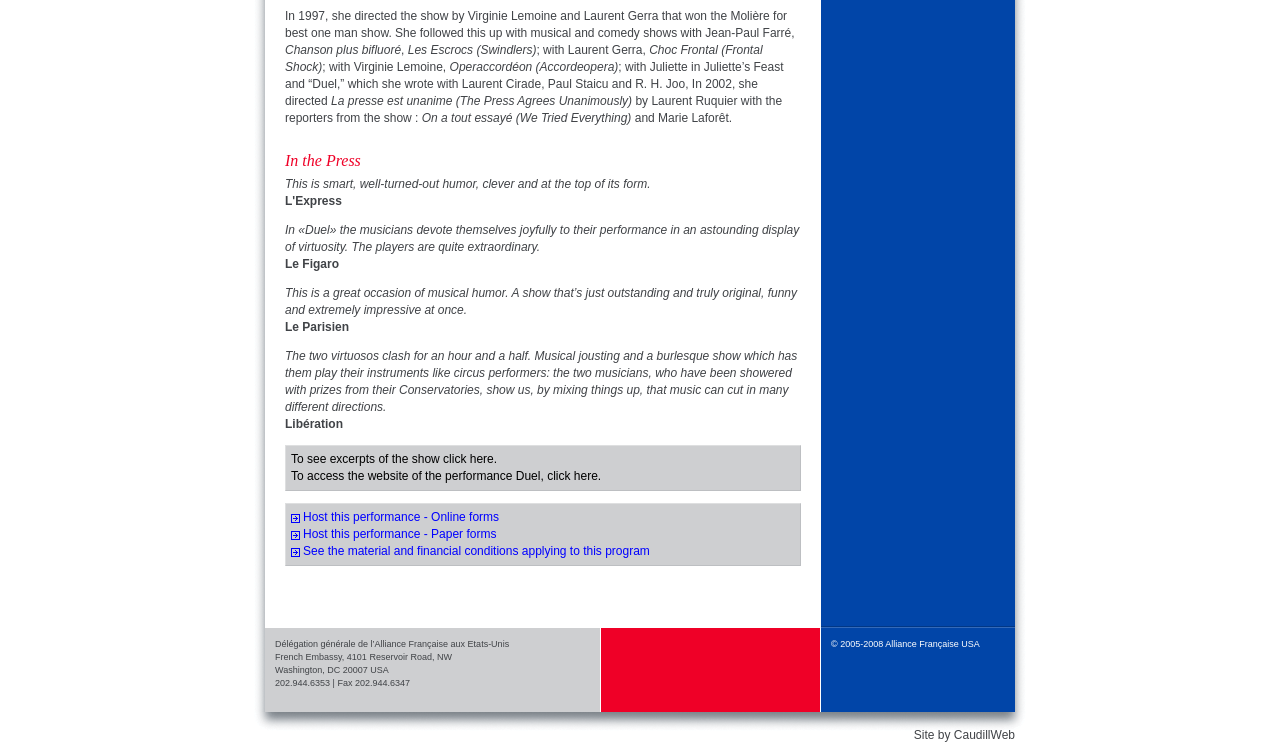What is the title of the section that contains quotes from newspapers? From the image, respond with a single word or brief phrase.

In the Press